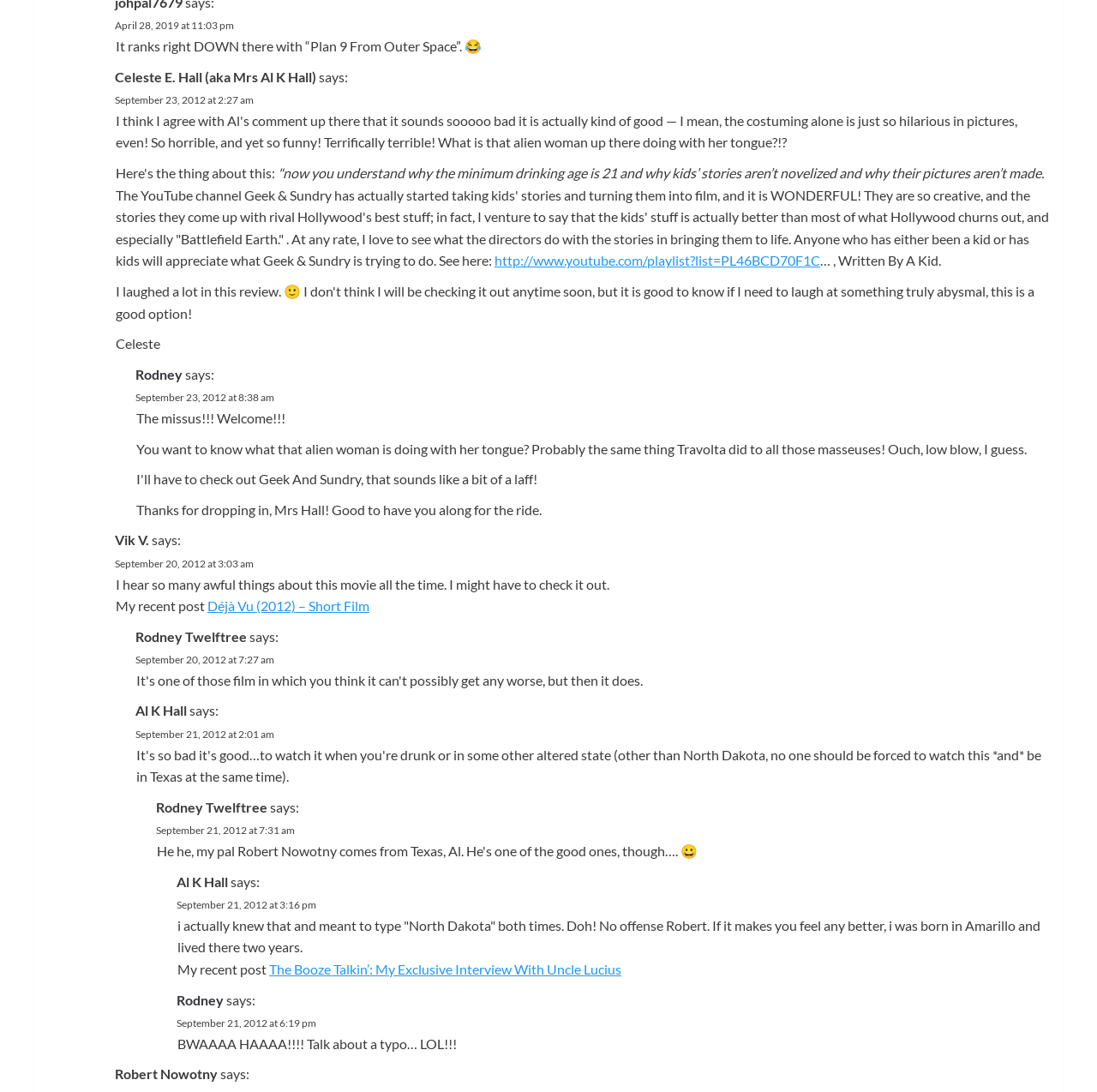Calculate the bounding box coordinates of the UI element given the description: "http://www.youtube.com/playlist?list=PL46BCD70F1C".

[0.451, 0.231, 0.748, 0.246]